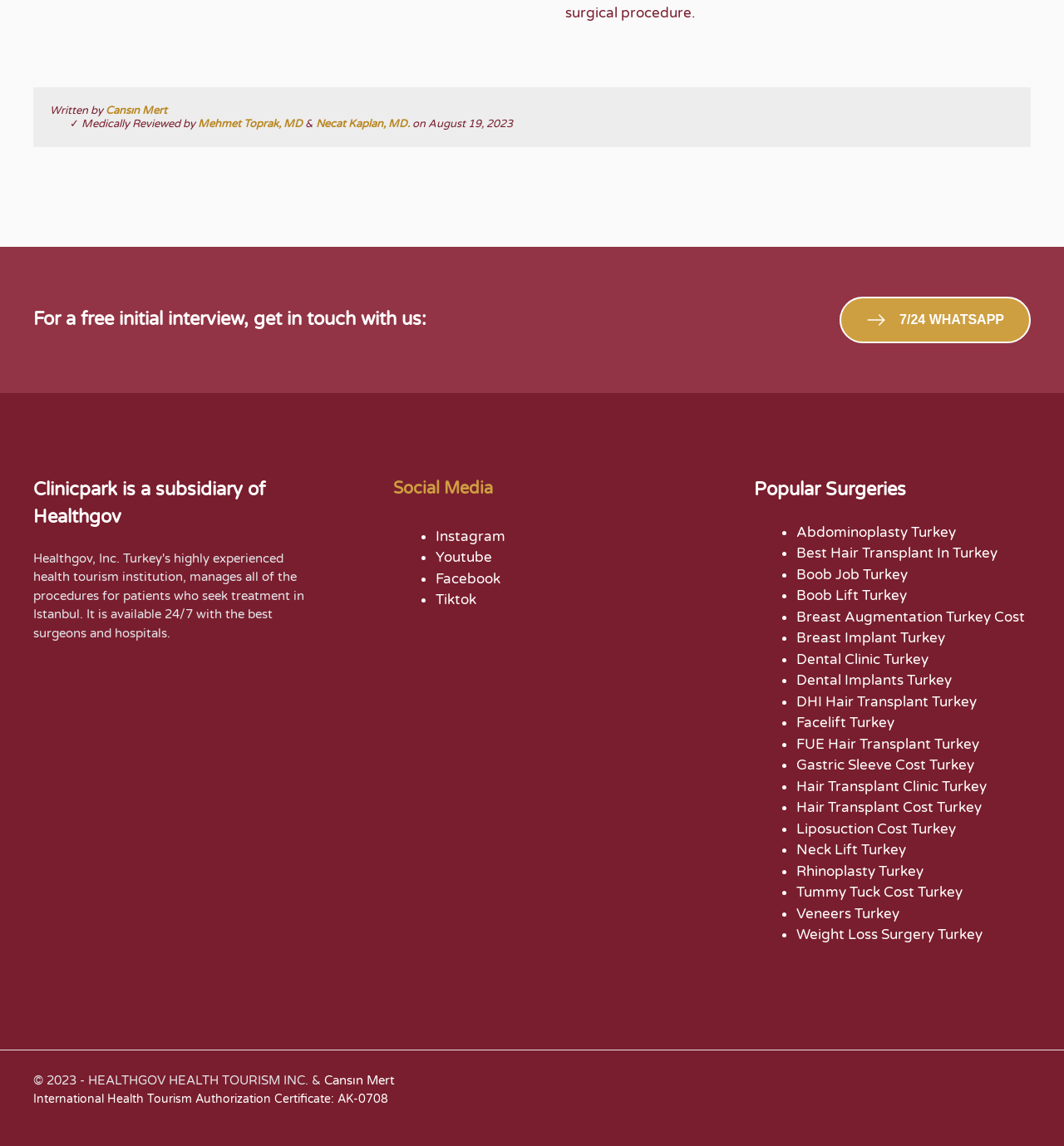Please answer the following question using a single word or phrase: 
How many social media platforms are listed?

4